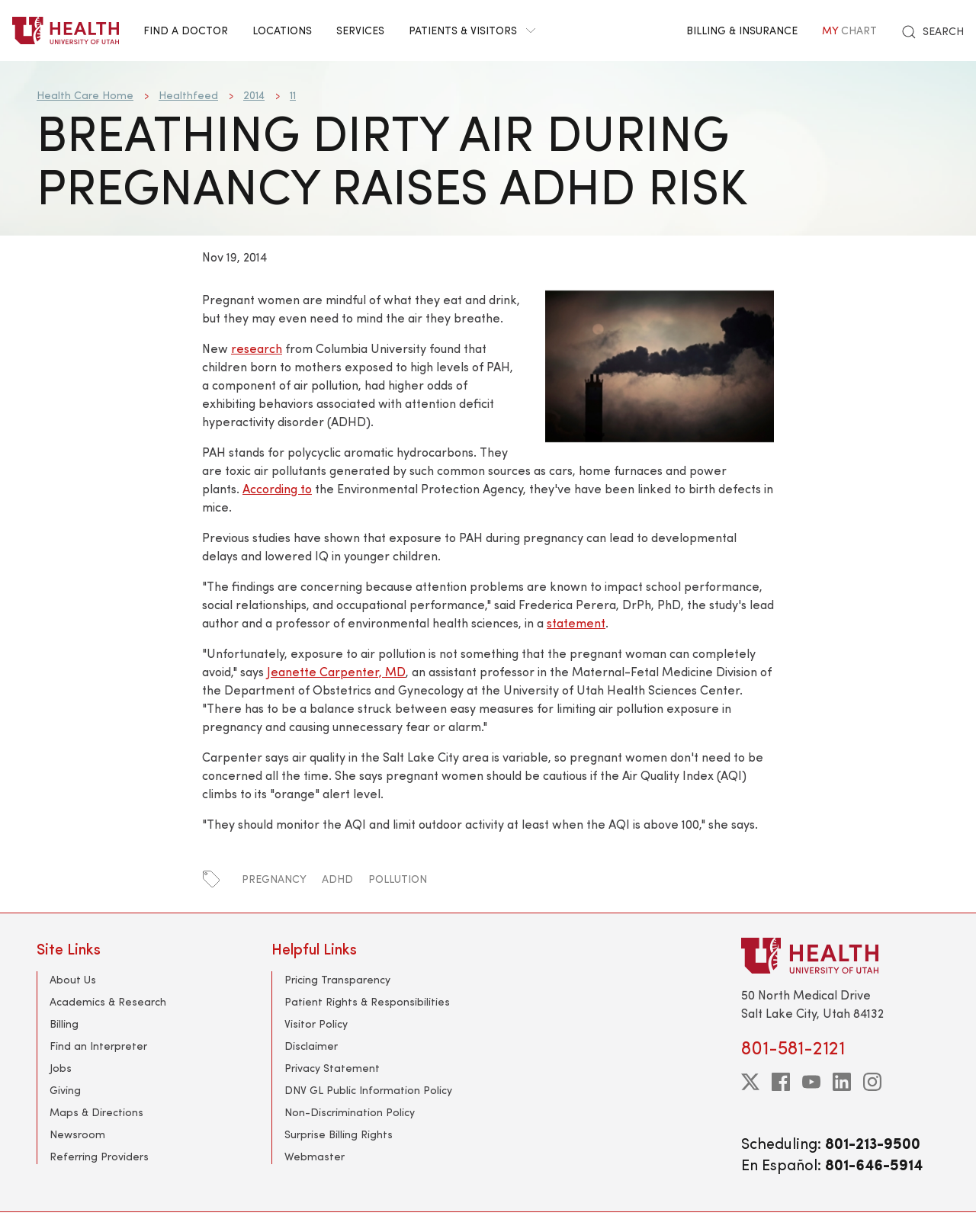Identify and provide the bounding box for the element described by: "Non-Discrimination Policy".

[0.291, 0.897, 0.425, 0.908]